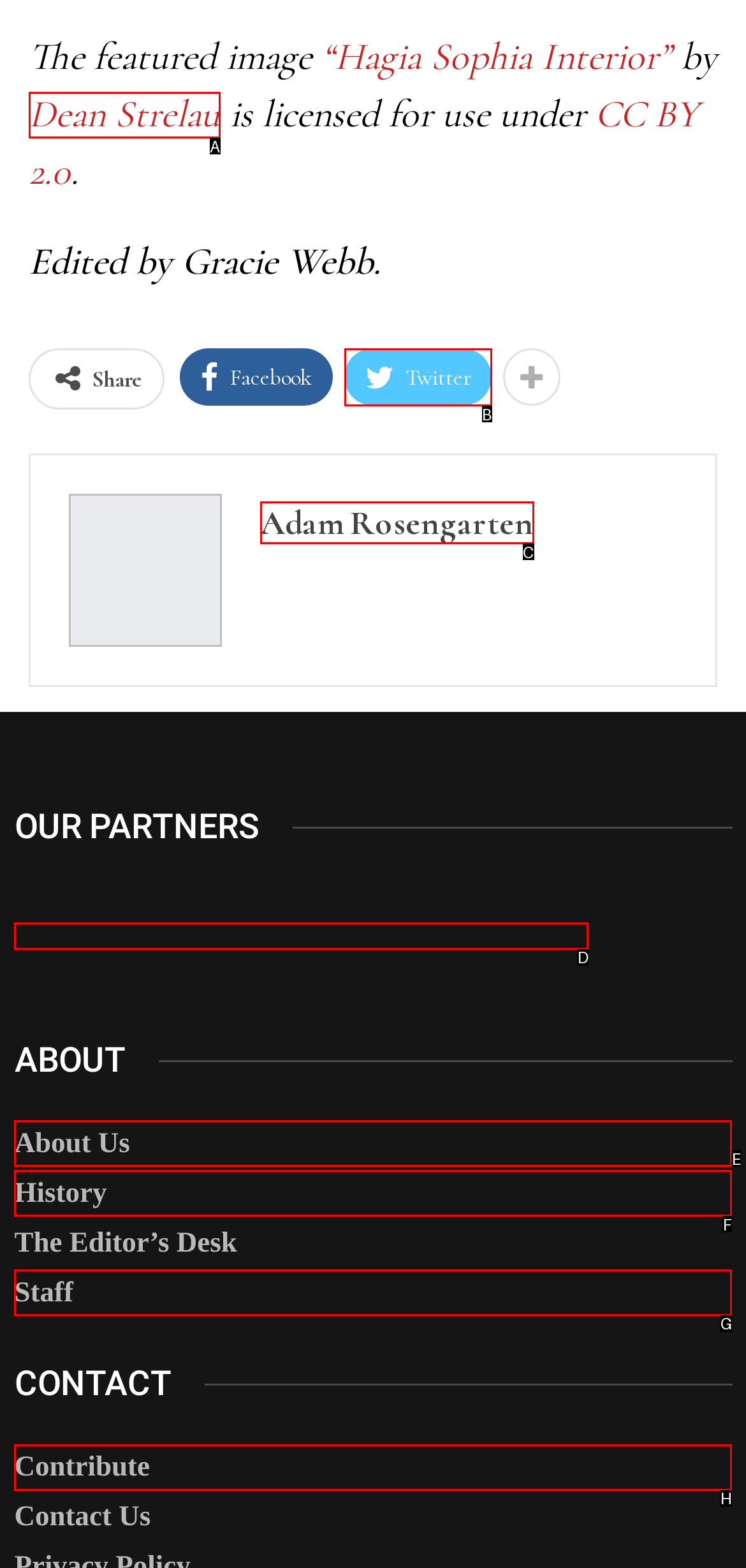For the task "Contact the staff", which option's letter should you click? Answer with the letter only.

G